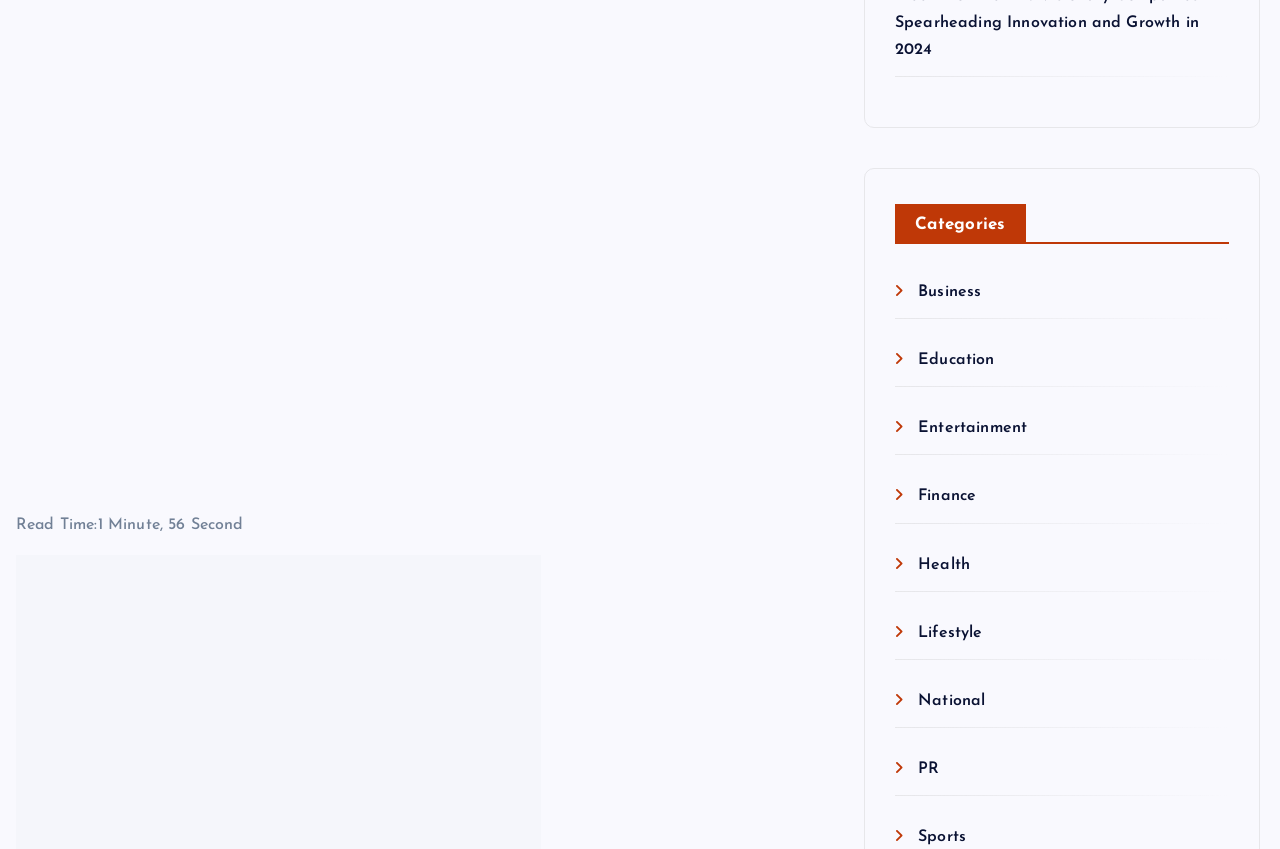What is the last category listed?
Using the image as a reference, answer the question in detail.

The last category listed is 'Sports', which is represented by an icon and a link with the text 'Sports'.